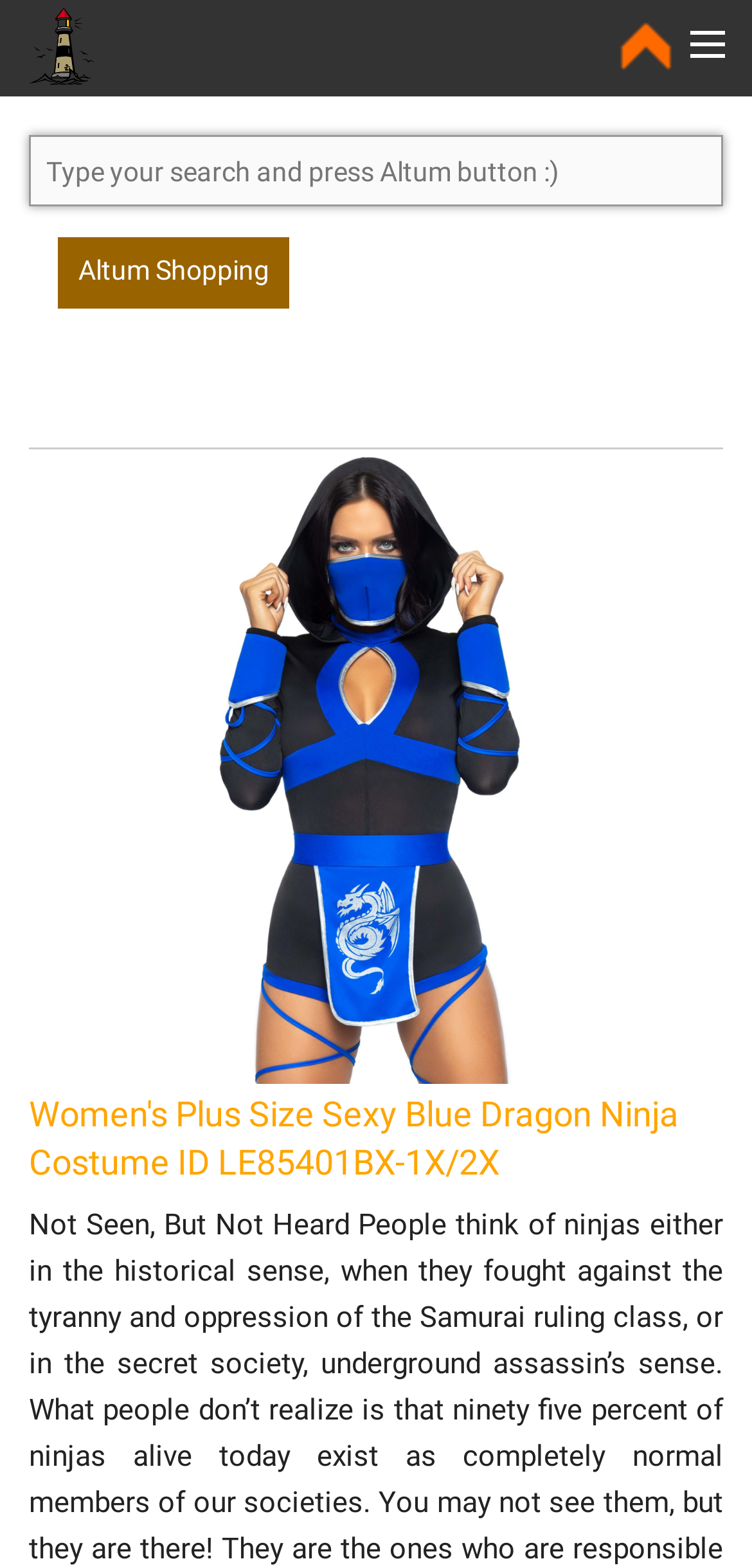Is the search box required?
Using the image, answer in one word or phrase.

Yes